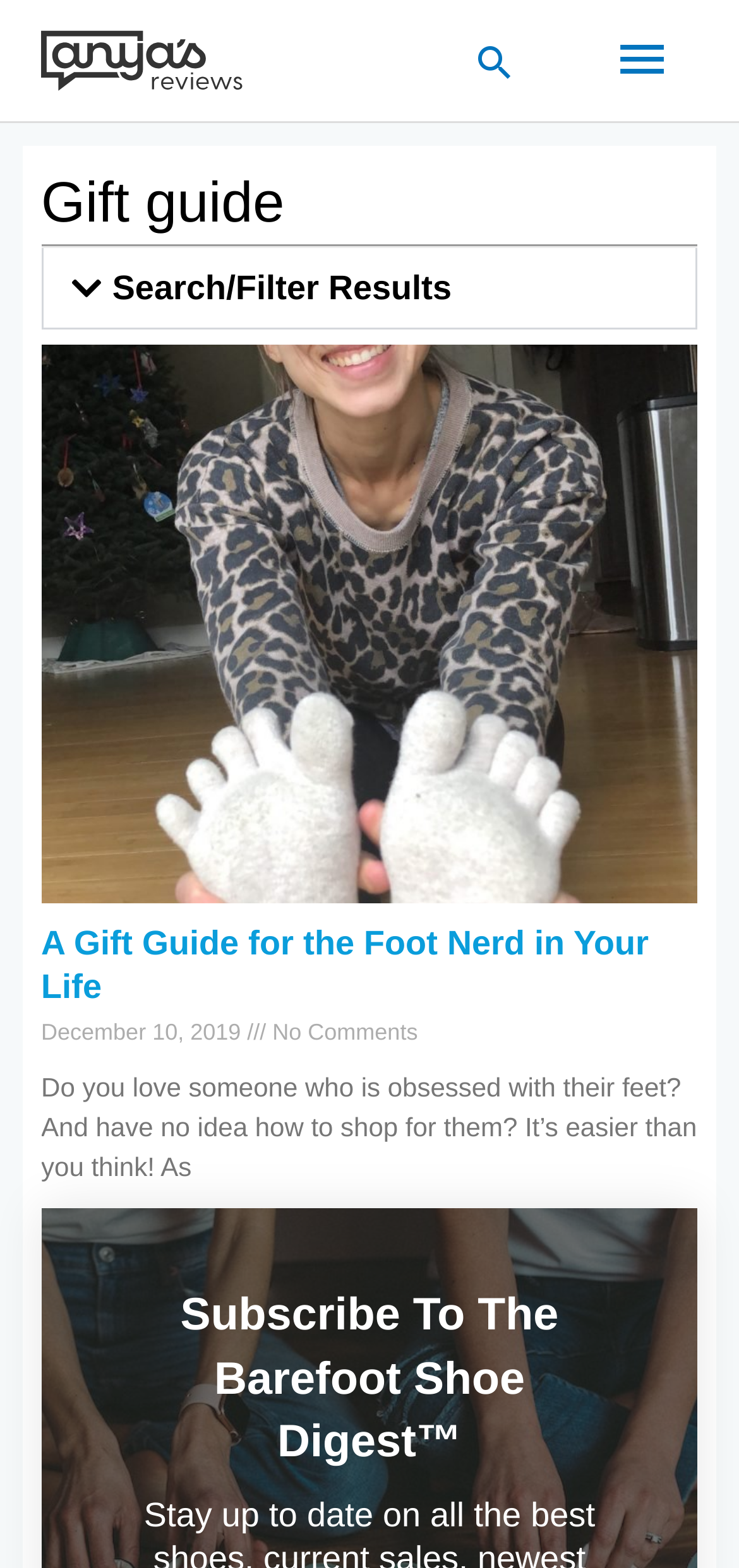What is the purpose of the 'Search/Filter Results' button?
Please use the image to deliver a detailed and complete answer.

I deduced this answer by analyzing the button's text and its position on the page, which suggests that it is used to search or filter the results of the gift guide.